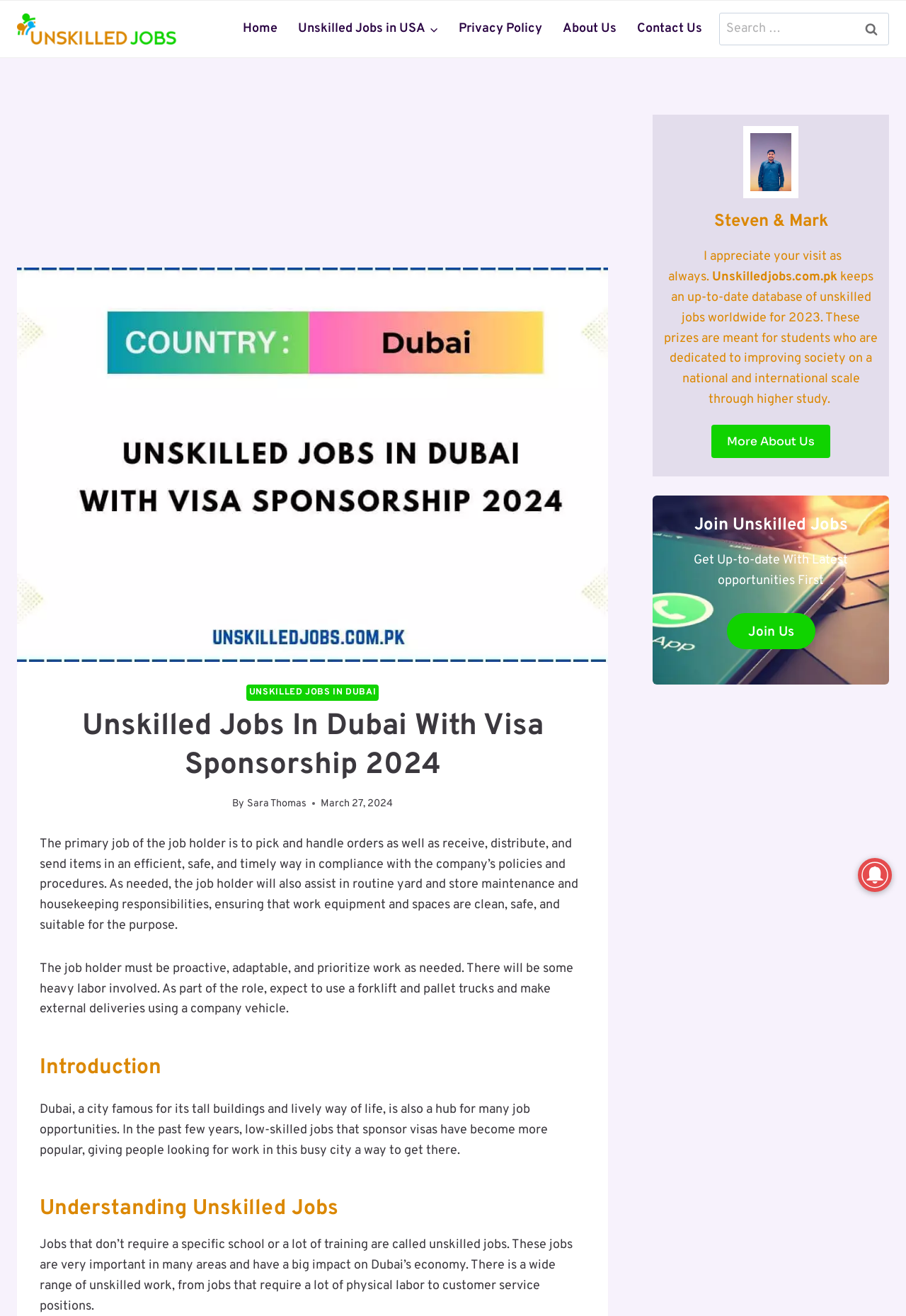Please find and provide the title of the webpage.

Unskilled Jobs In Dubai With Visa Sponsorship 2024